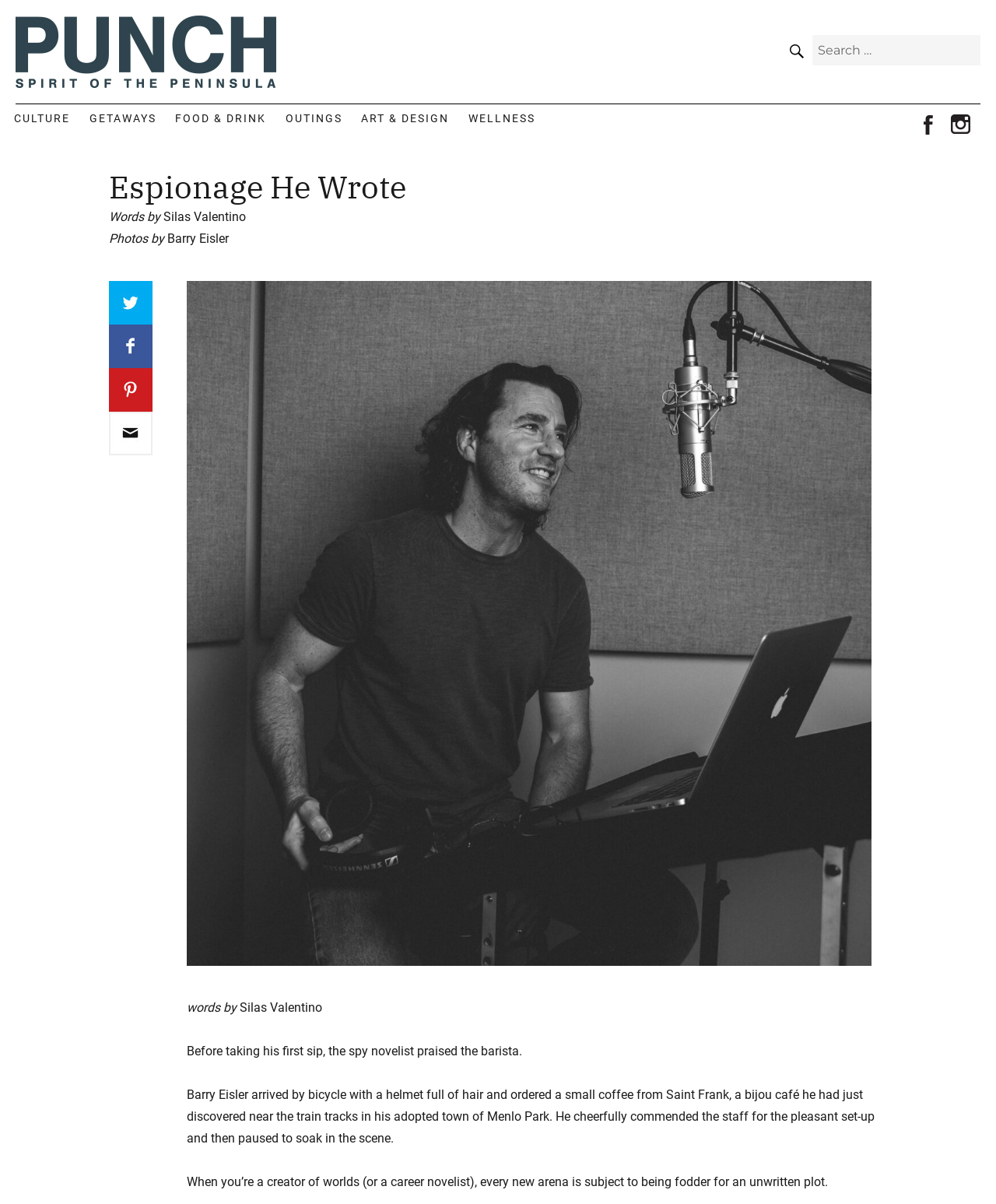Can you extract the primary headline text from the webpage?

Espionage He Wrote